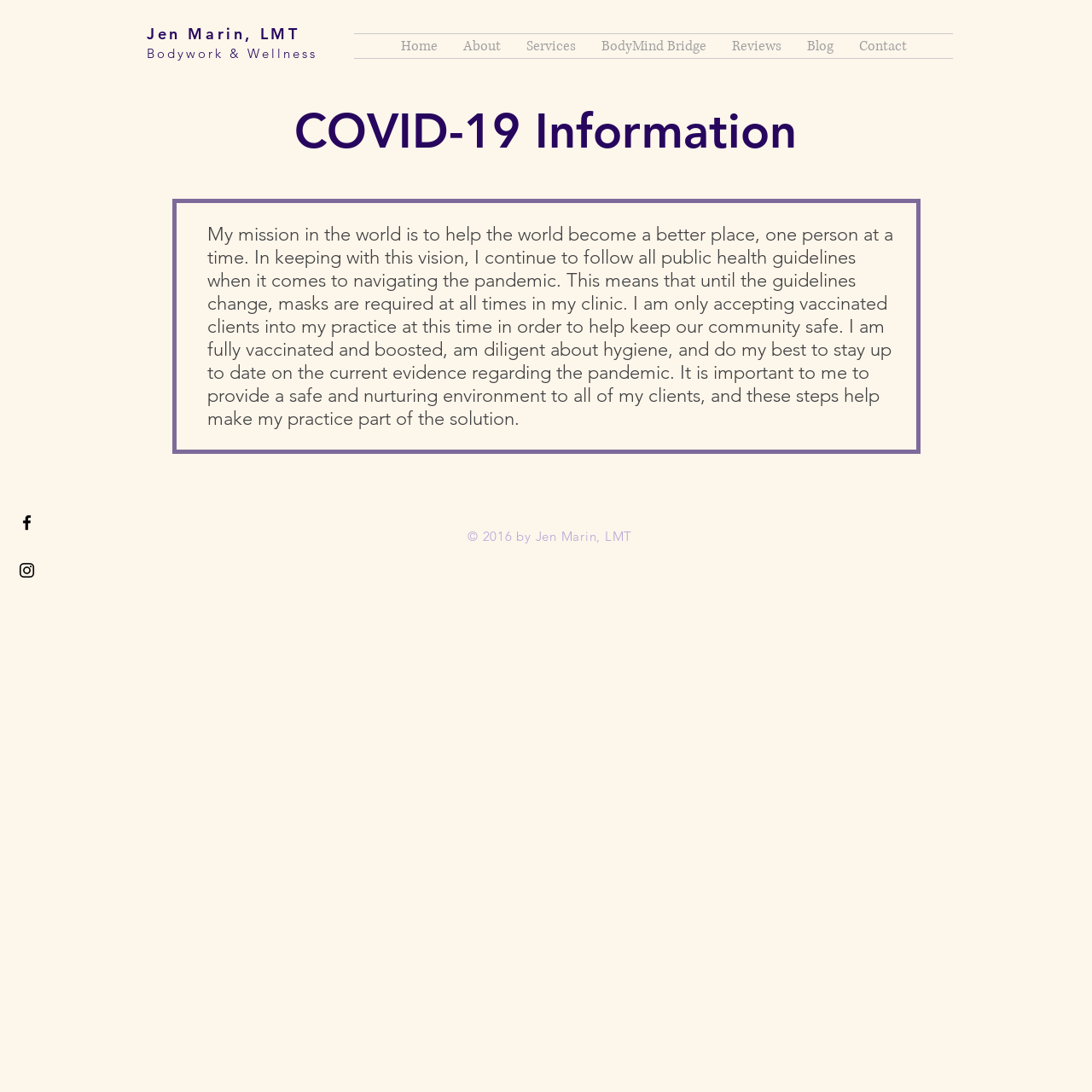Determine the bounding box coordinates for the UI element with the following description: "Bodywork & Wellness". The coordinates should be four float numbers between 0 and 1, represented as [left, top, right, bottom].

[0.134, 0.041, 0.291, 0.056]